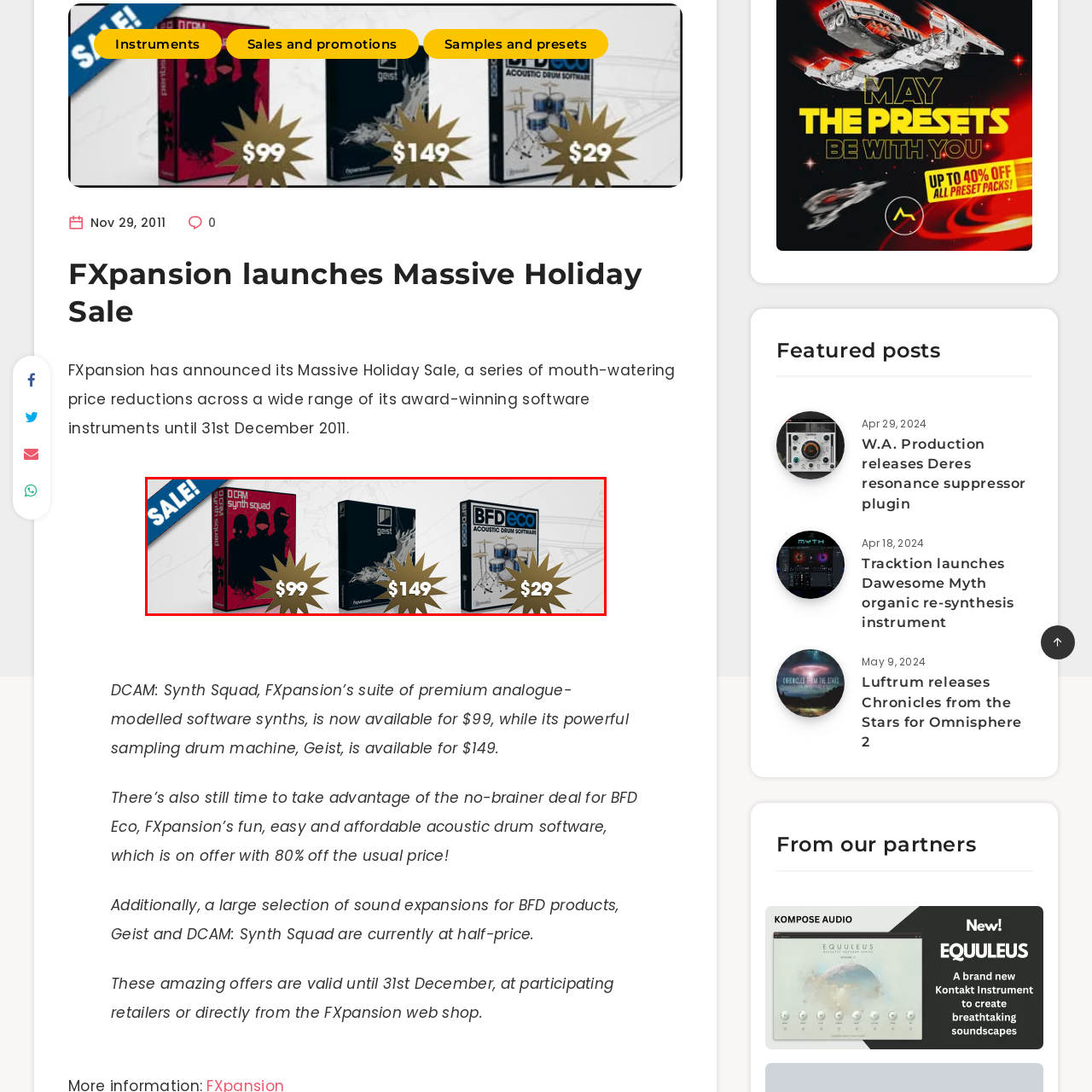What is the expiration date of the sale?
Examine the content inside the red bounding box in the image and provide a thorough answer to the question based on that visual information.

The expiration date of the sale is mentioned on the banner, which is December 31, 2011, indicating that the limited-time offers will end on this date.